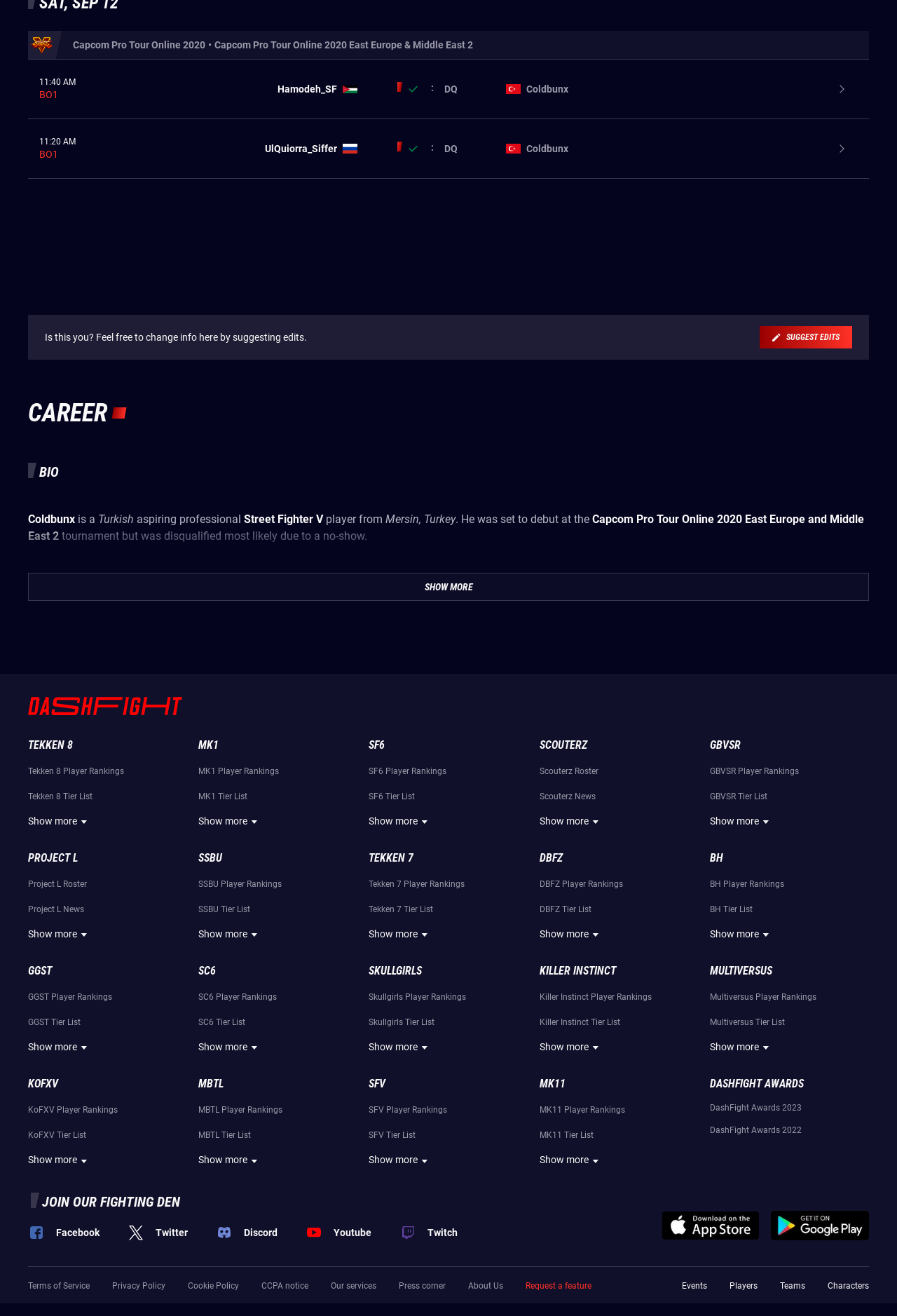Please find and report the bounding box coordinates of the element to click in order to perform the following action: "View the 'CAREER' section". The coordinates should be expressed as four float numbers between 0 and 1, in the format [left, top, right, bottom].

[0.031, 0.303, 0.969, 0.325]